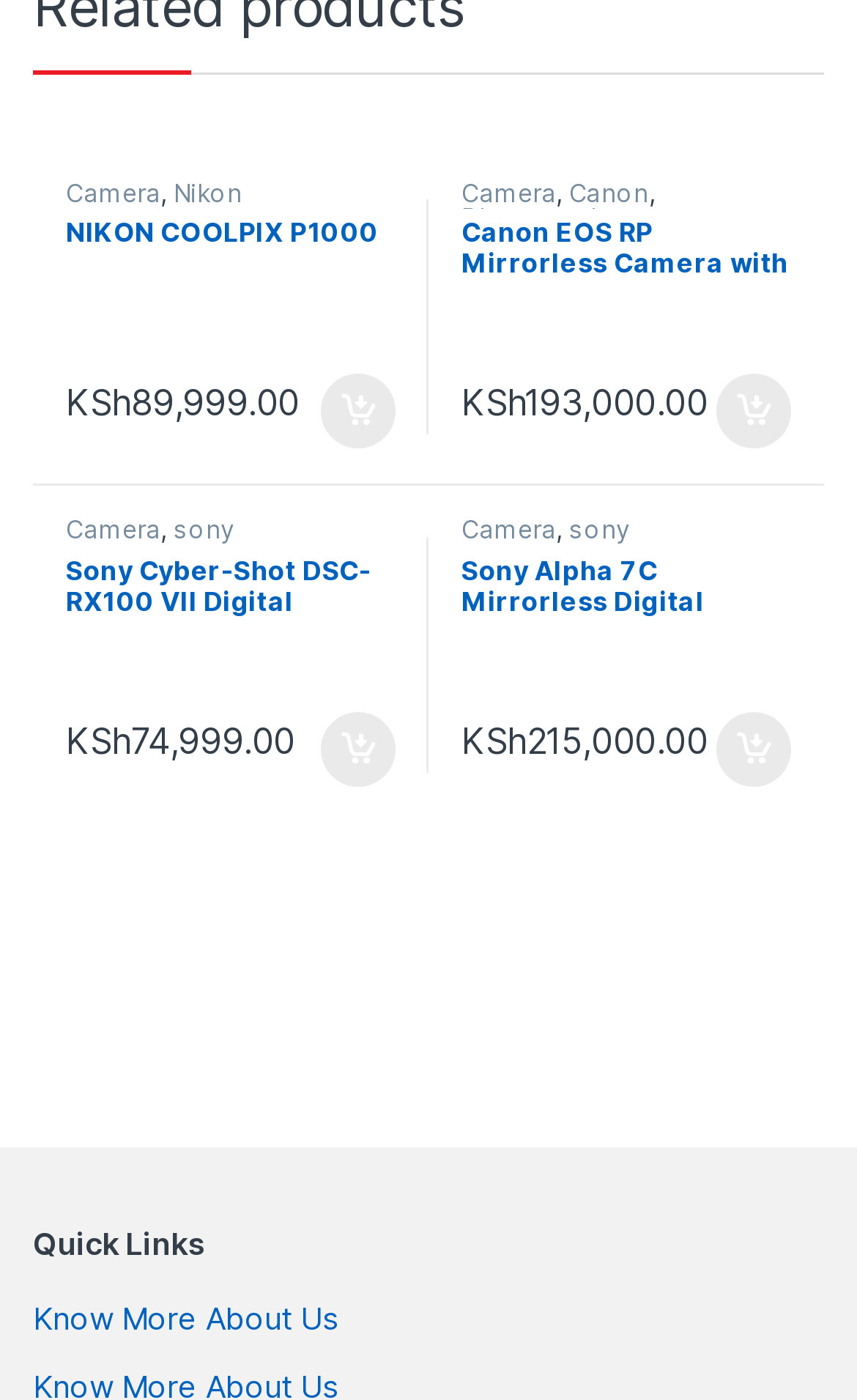Provide a brief response to the question using a single word or phrase: 
What brand is the first camera listed?

Nikon